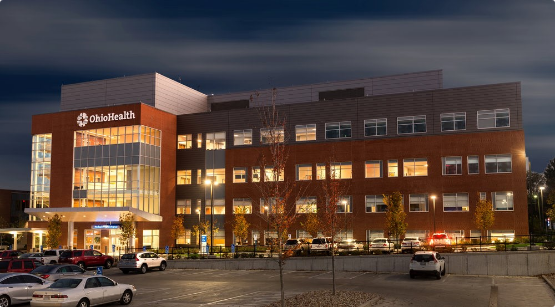What is the significance of the building lights?
Could you answer the question with a detailed and thorough explanation?

According to the caption, the building lights create a warm ambiance, which suggests that they are intended to make the facility feel welcoming and inviting to patients and visitors.